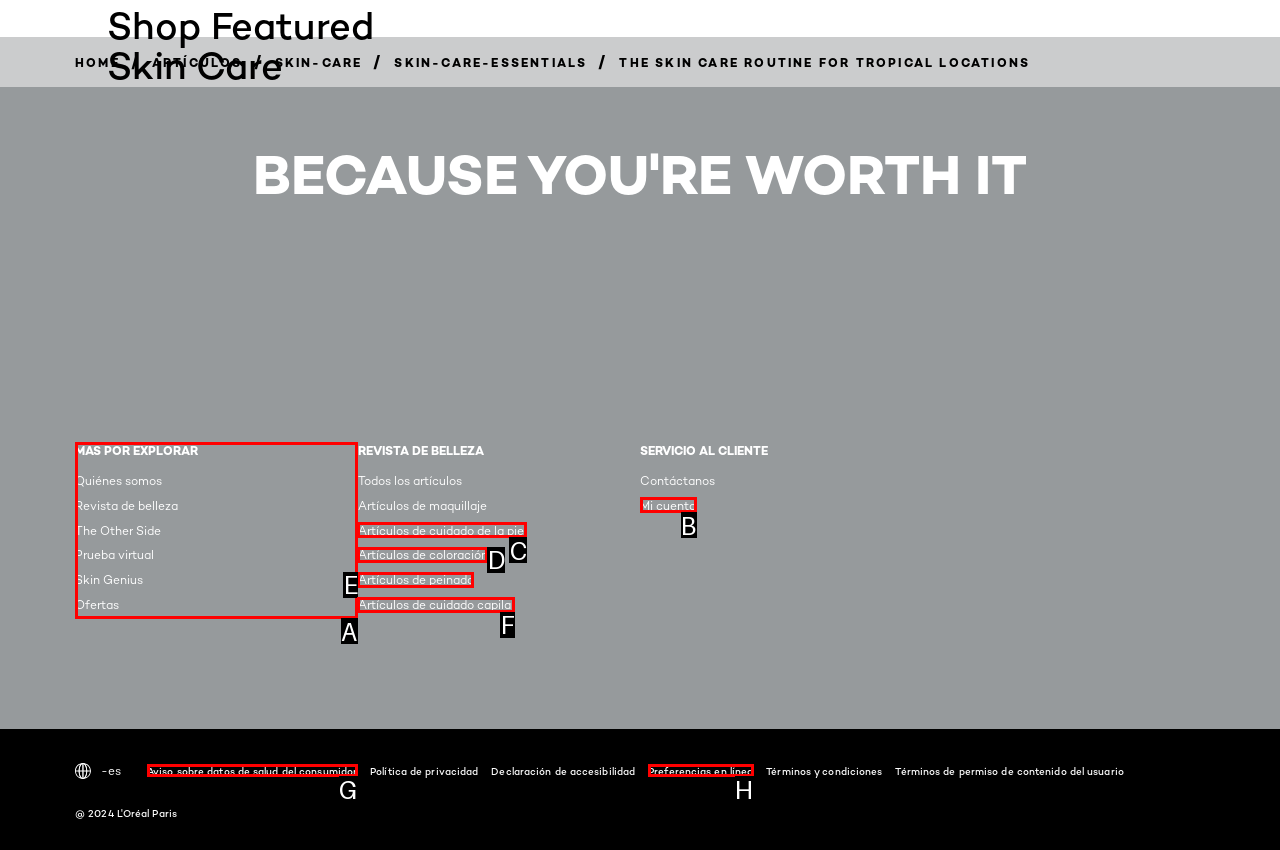Select the letter associated with the UI element you need to click to perform the following action: Explore 'MÁS POR EXPLORAR' section
Reply with the correct letter from the options provided.

A